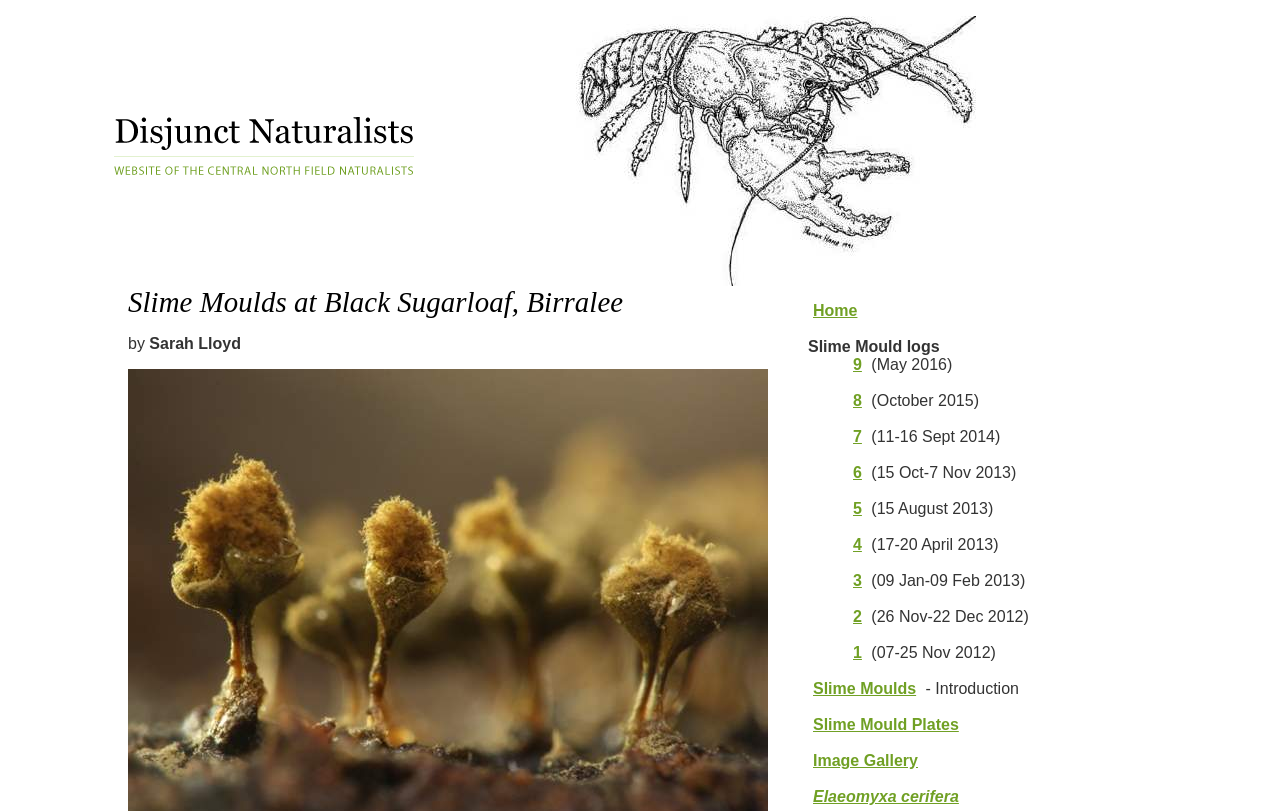Use a single word or phrase to respond to the question:
What is the location of the Slime Moulds?

Birralee